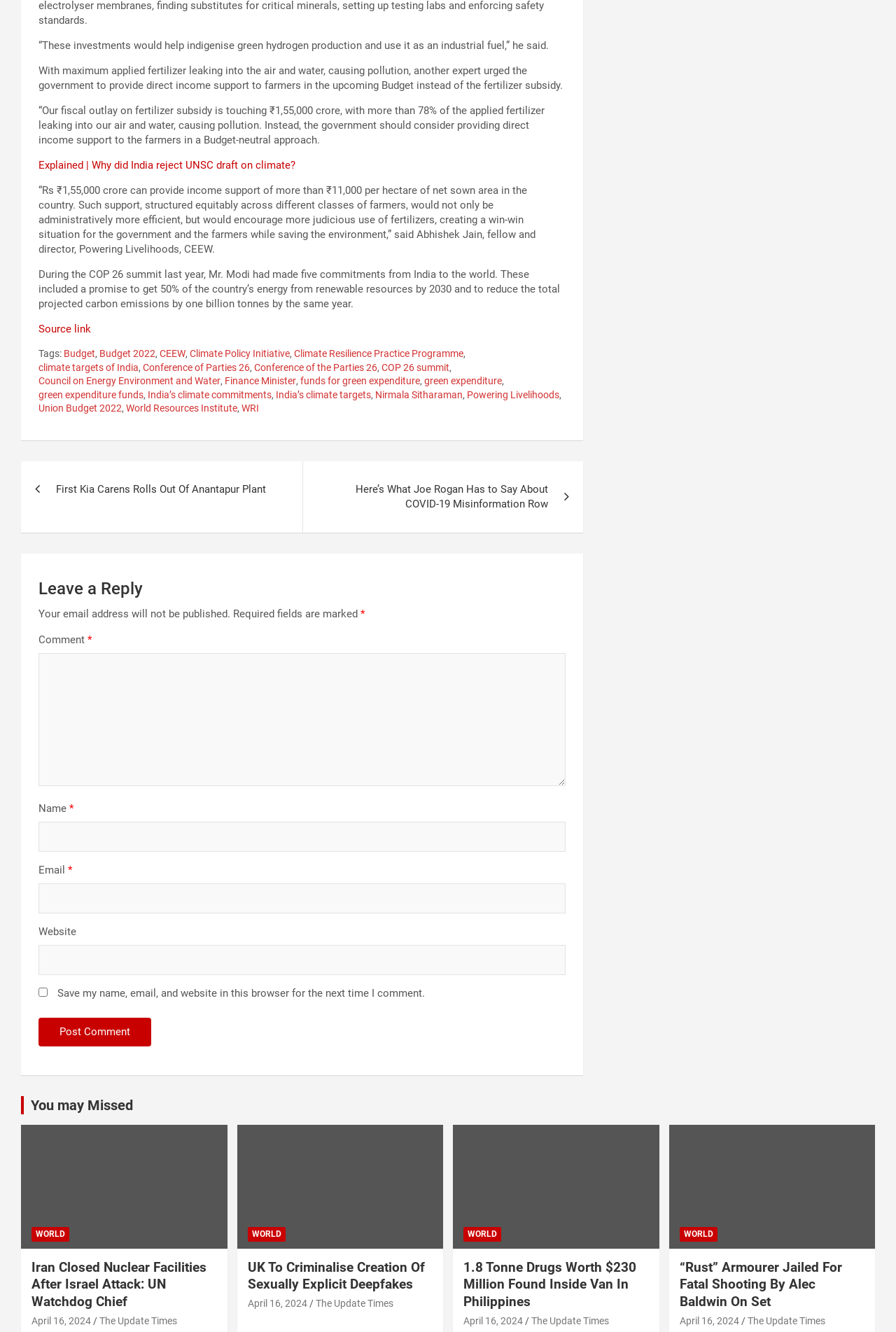Who is the Finance Minister mentioned in the article?
Please ensure your answer to the question is detailed and covers all necessary aspects.

The article mentions Nirmala Sitharaman as the Finance Minister, which can be found in the footer section of the webpage under the tags 'Nirmala Sitharaman'.